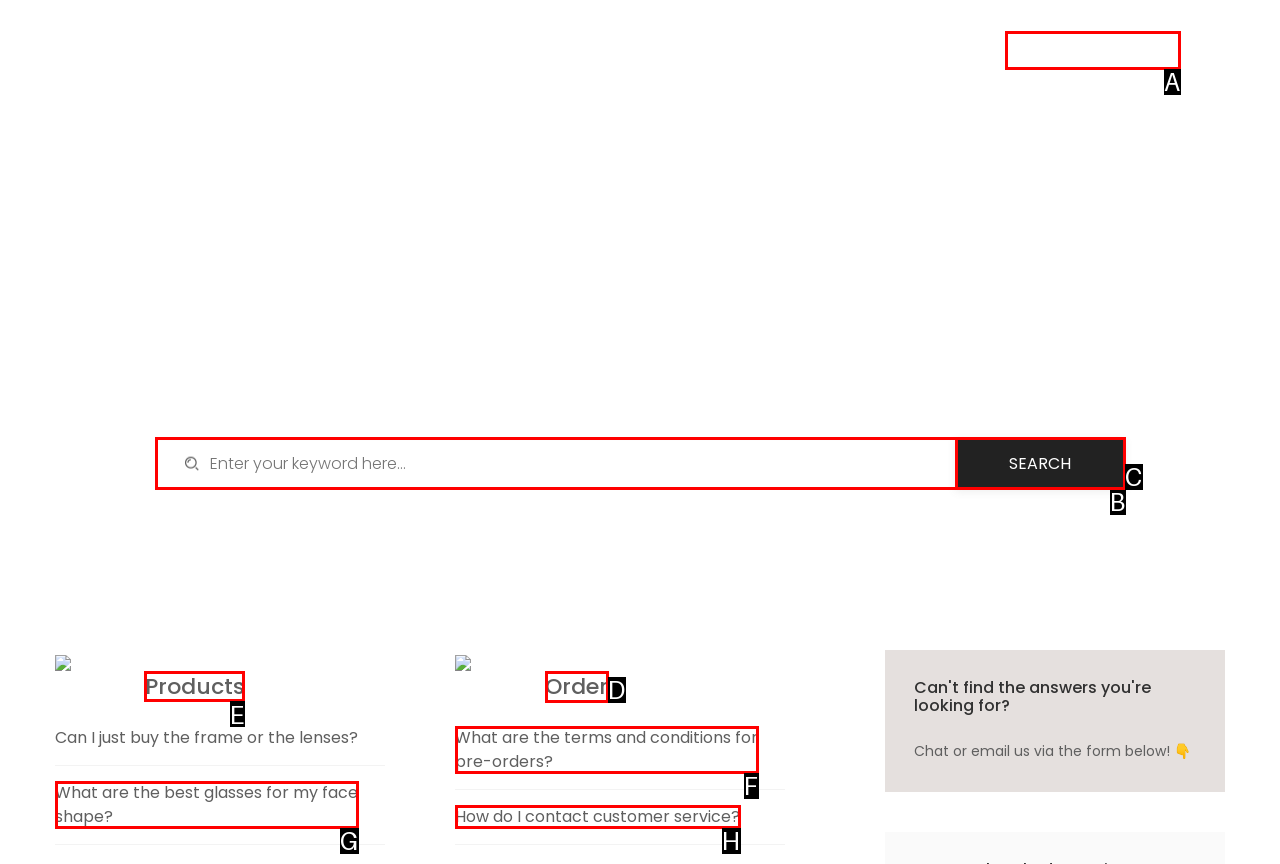From the options shown in the screenshot, tell me which lettered element I need to click to complete the task: View products.

E